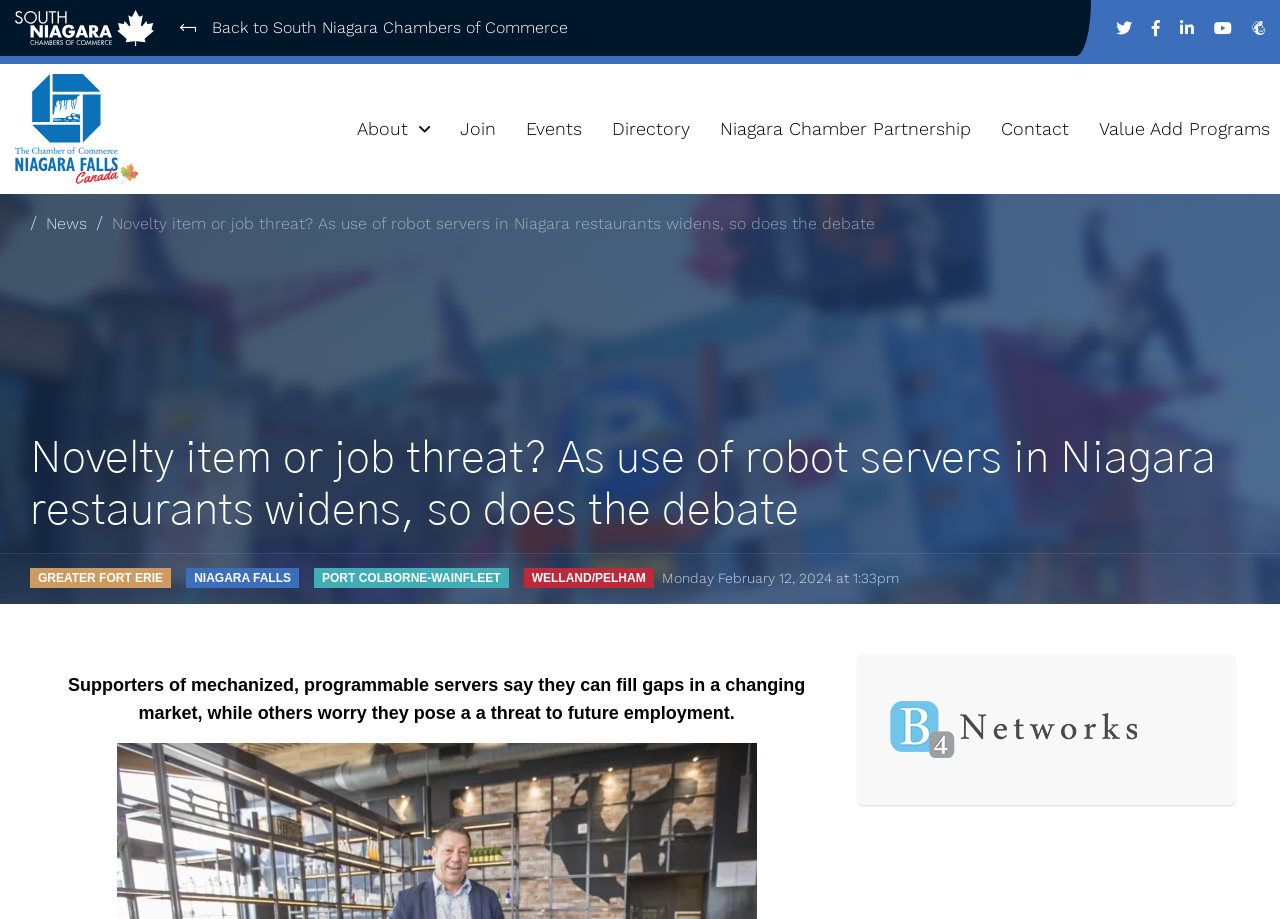Please specify the coordinates of the bounding box for the element that should be clicked to carry out this instruction: "Go to South Niagara Chambers of Commerce". The coordinates must be four float numbers between 0 and 1, formatted as [left, top, right, bottom].

[0.012, 0.07, 0.109, 0.211]